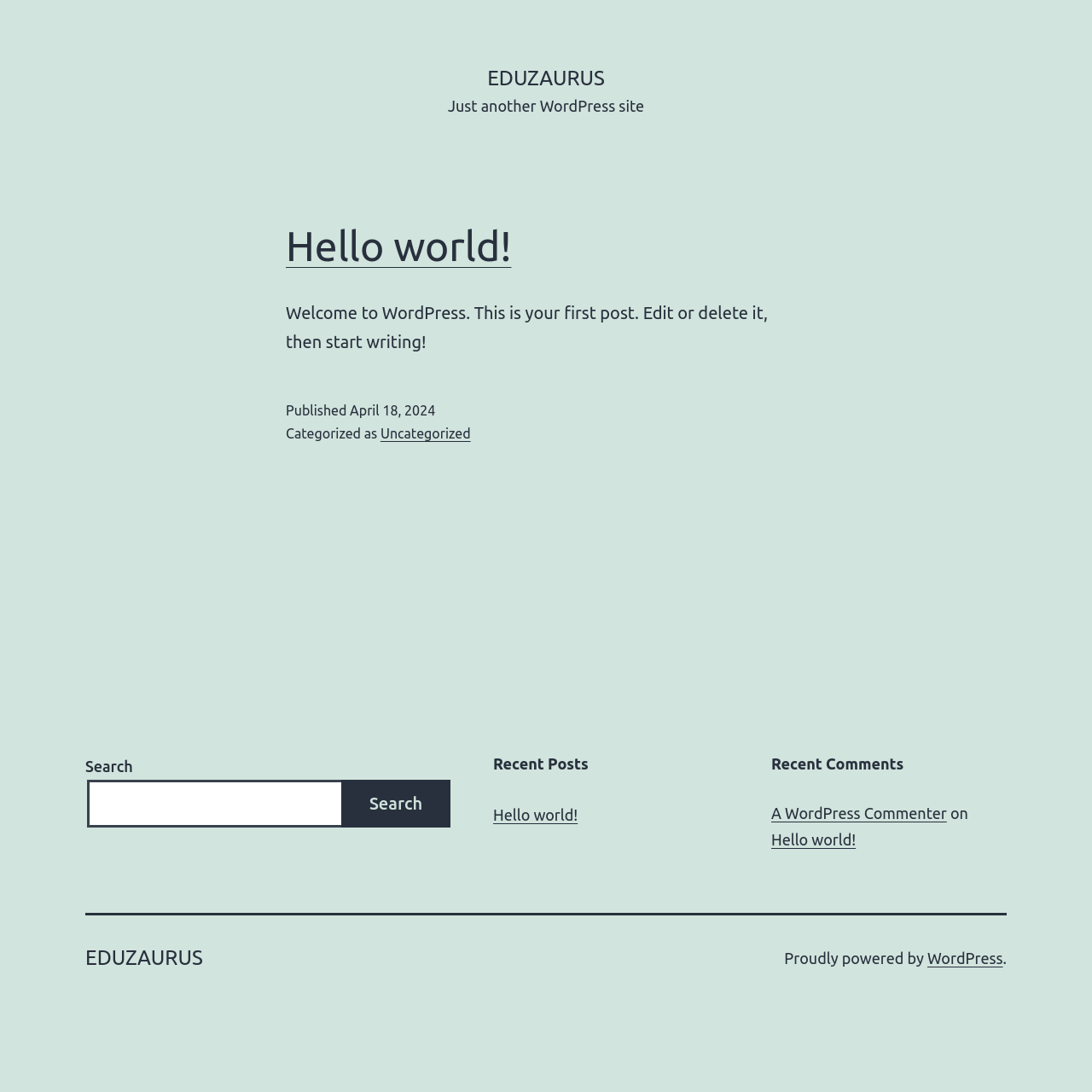Please answer the following question using a single word or phrase: What is the date of the first post?

April 18, 2024